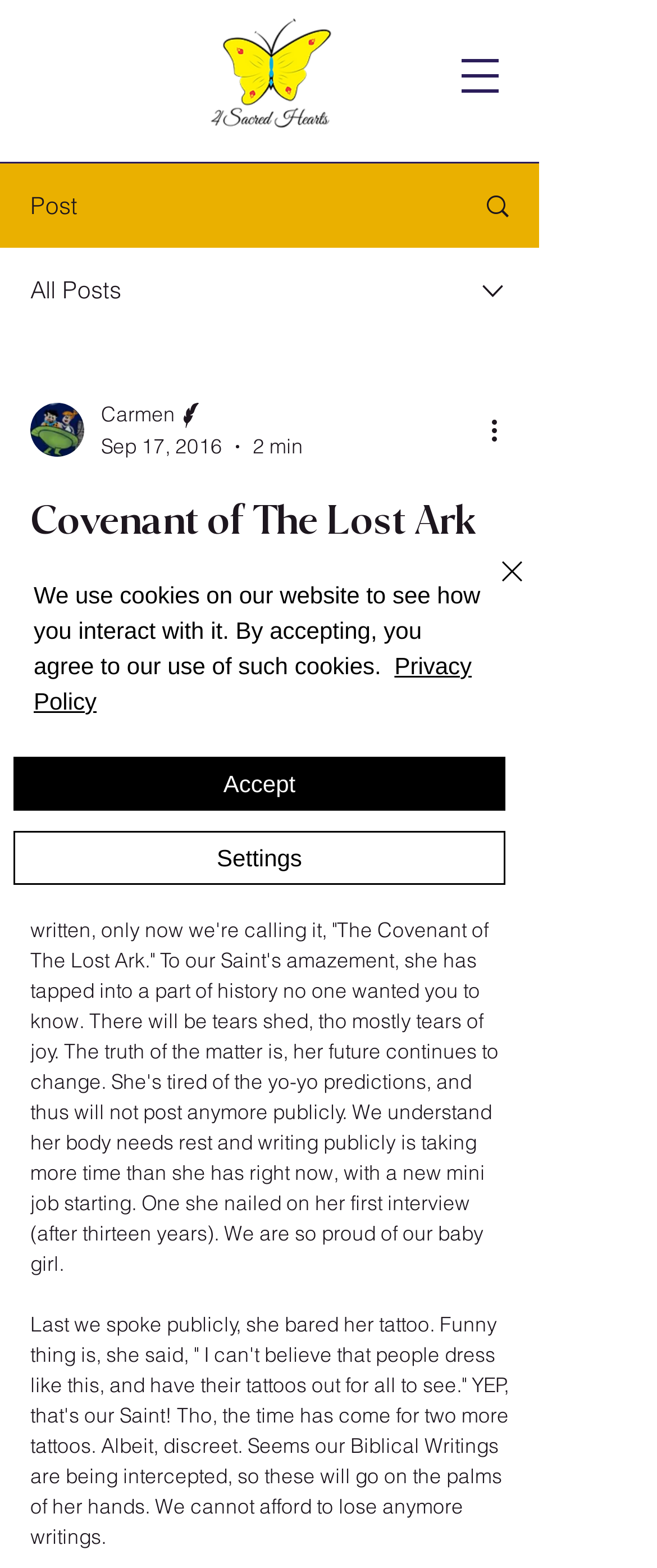Answer briefly with one word or phrase:
What is the job that the writer's daughter just got?

A mini job